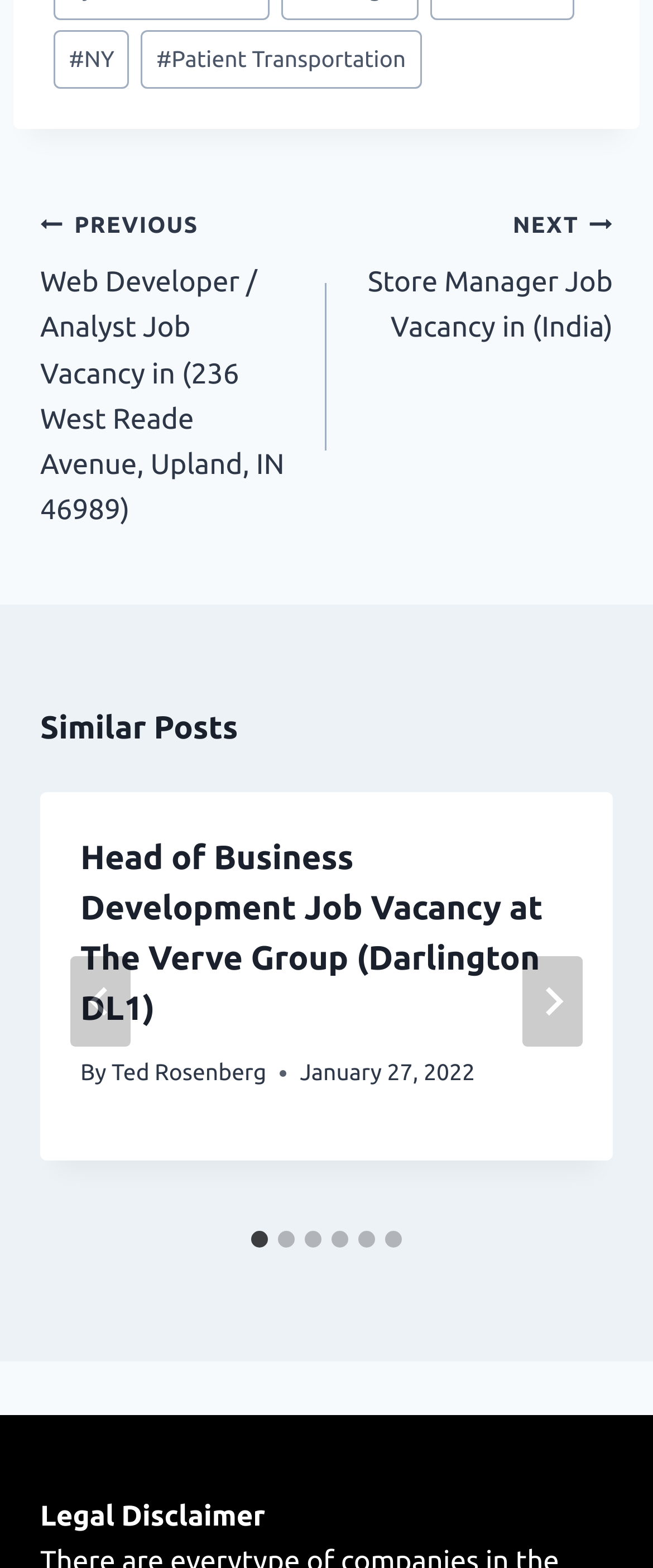Locate the bounding box coordinates of the element that should be clicked to fulfill the instruction: "View next post".

[0.5, 0.128, 0.938, 0.224]